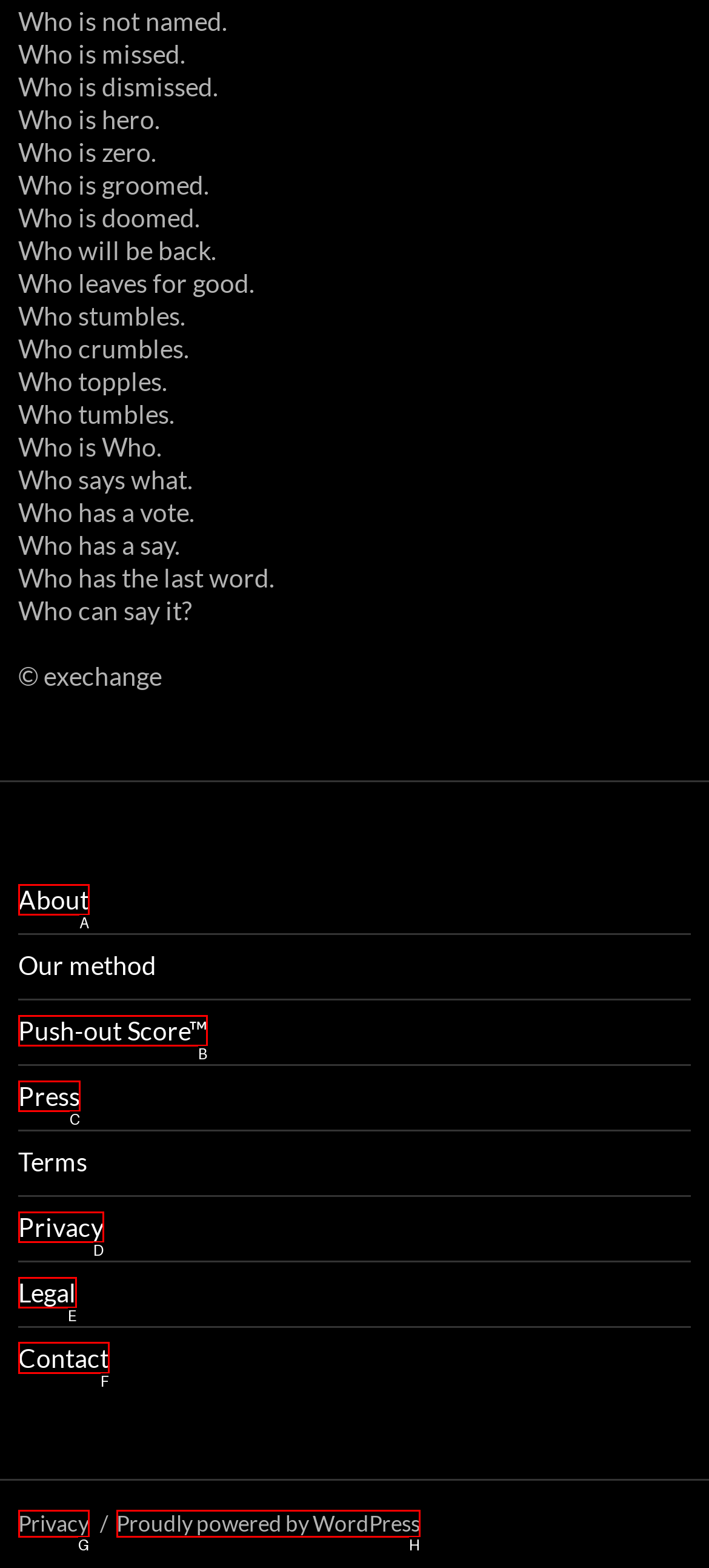Identify the HTML element to click to fulfill this task: Read about Mario Williams visiting the Miami Dolphins on Saturday
Answer with the letter from the given choices.

None